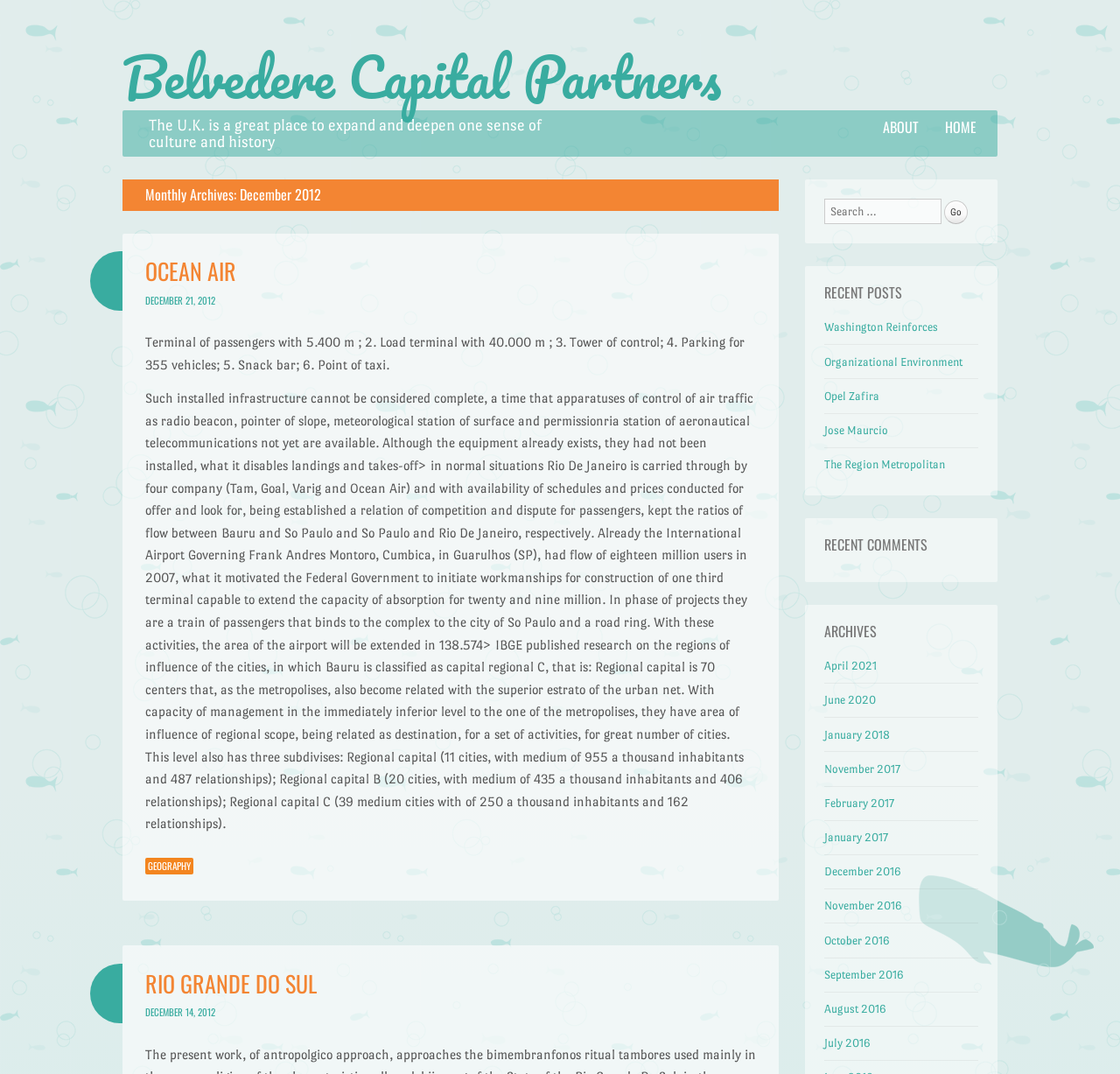What is the name of the company mentioned in the article?
Kindly answer the question with as much detail as you can.

The answer can be found in the heading 'OCEAN AIR' and the link 'OCEAN AIR' which is mentioned as one of the companies that operate in Rio De Janeiro.